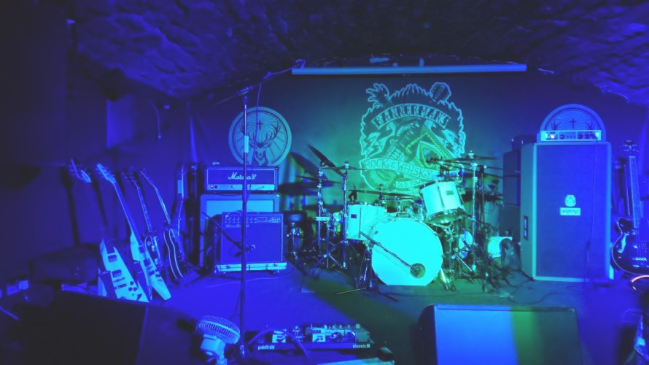Please reply to the following question with a single word or a short phrase:
What type of music is suggested by the mural?

rock music